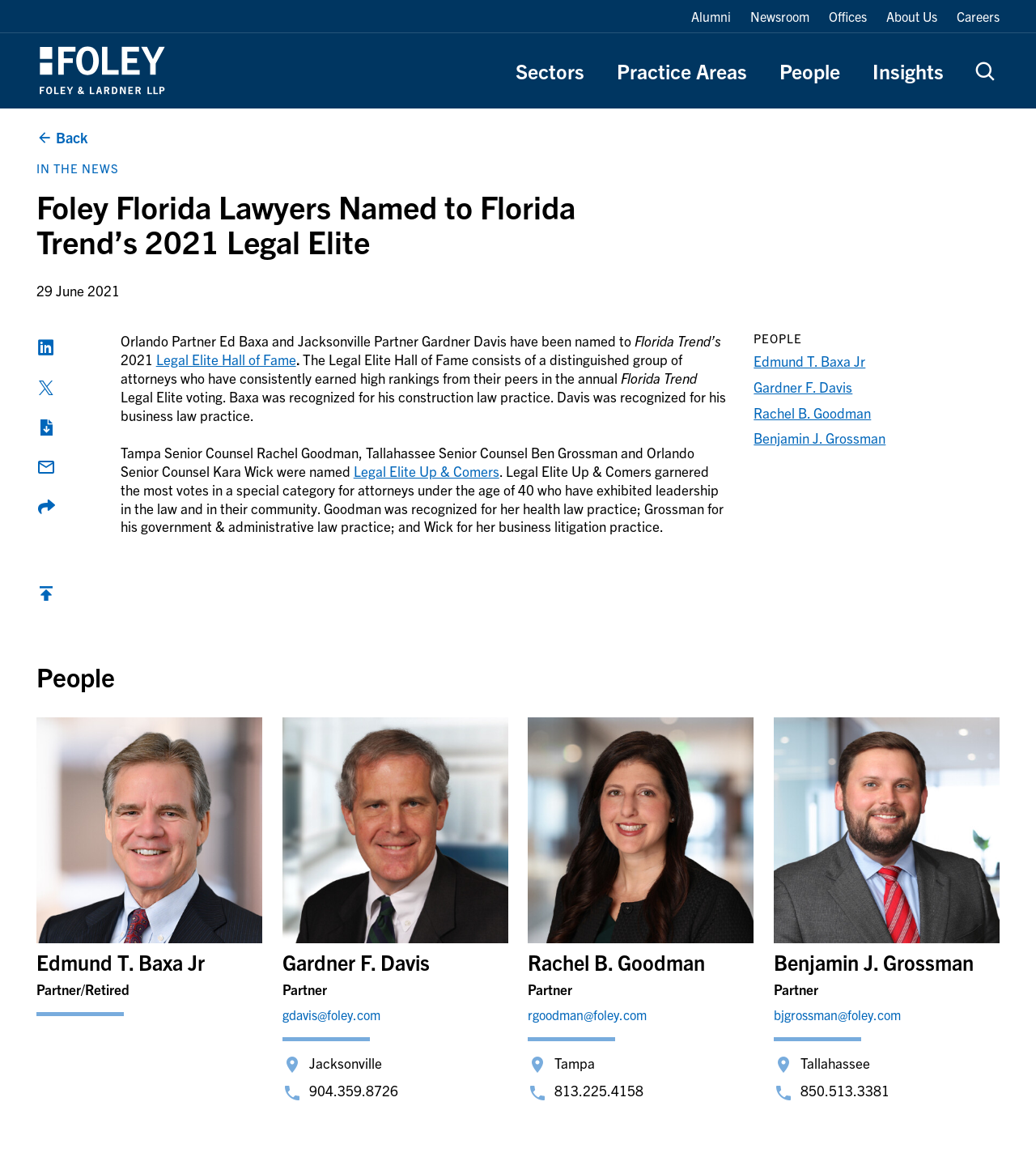Give the bounding box coordinates for the element described as: "Edmund T. Baxa Jr".

[0.728, 0.304, 0.835, 0.319]